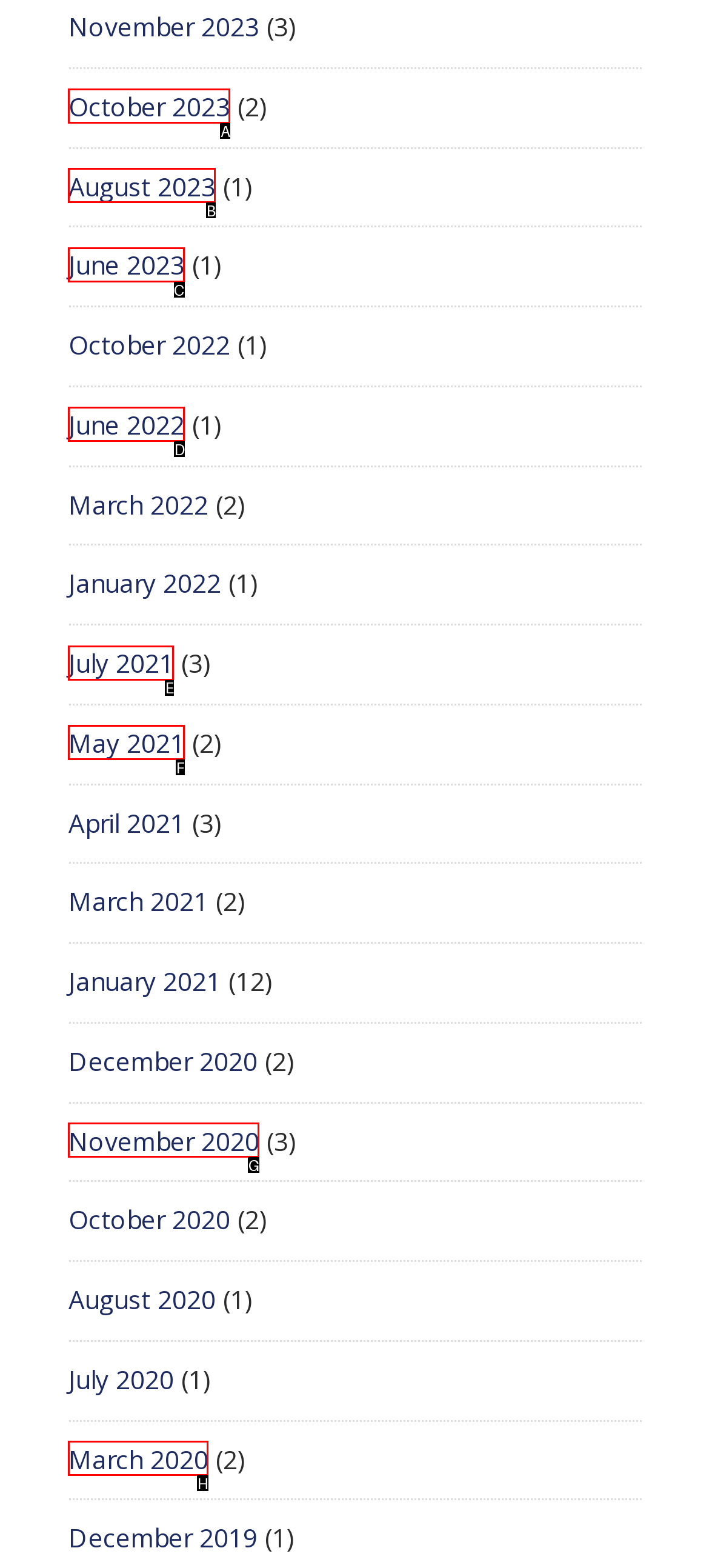Determine which HTML element to click to execute the following task: View June 2023 Answer with the letter of the selected option.

C